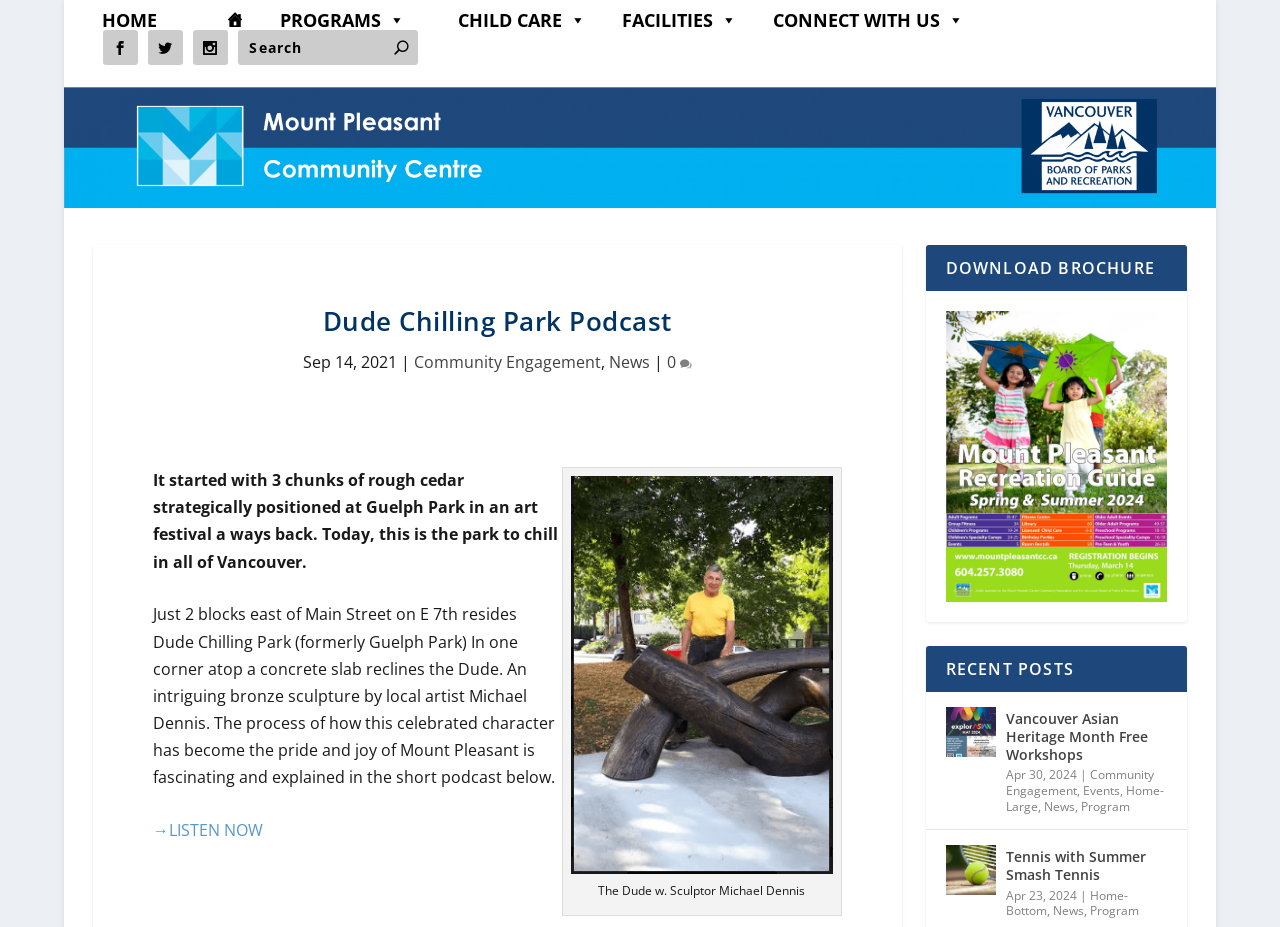What is the name of the community association?
Answer the question with as much detail as you can, using the image as a reference.

I found the answer by looking at the link element with the text 'Mount Pleasant Community Association' which is located at the top of the webpage, indicating that it is the name of the community association.